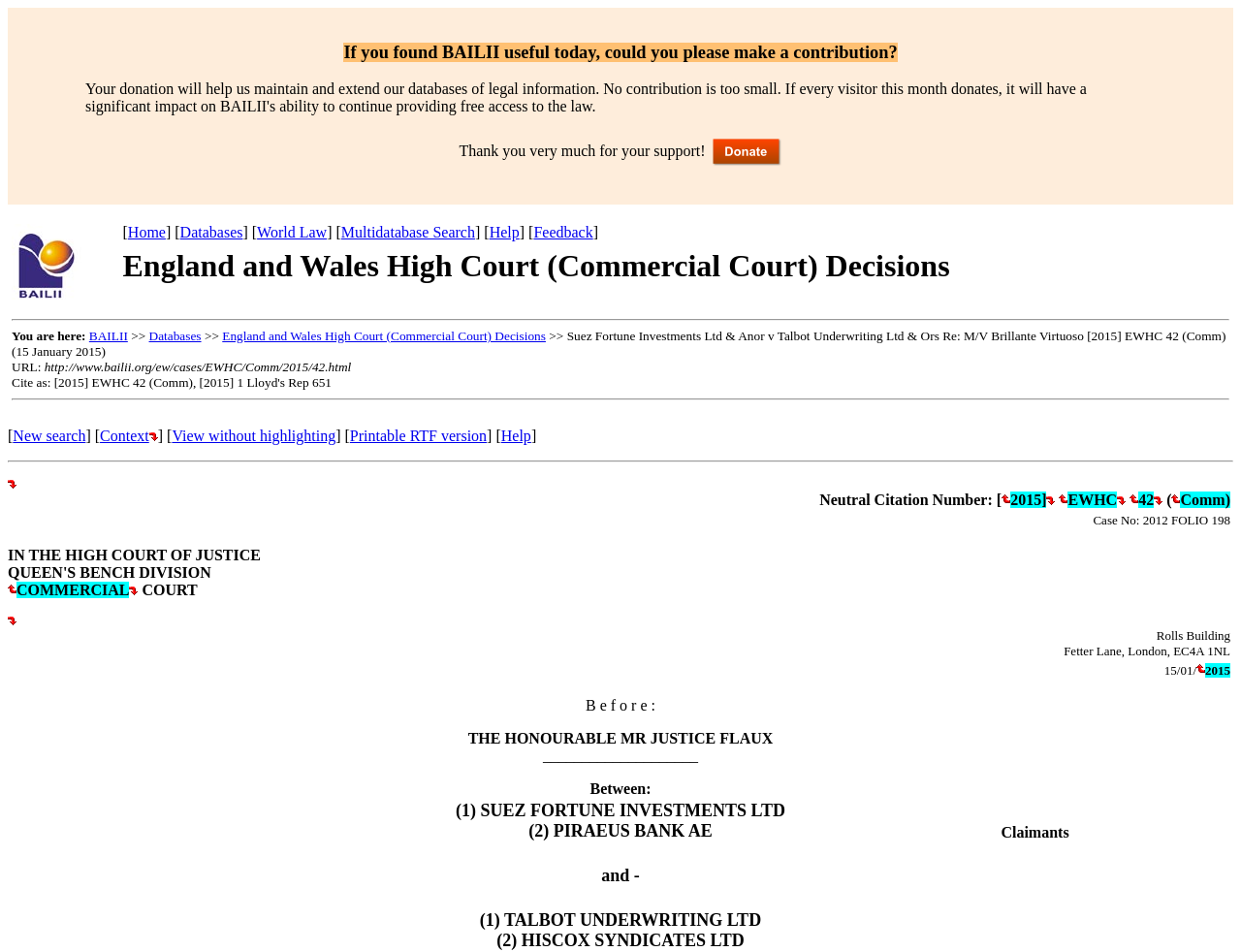What is the case number?
Please utilize the information in the image to give a detailed response to the question.

I found the text 'Case No: 2012 FOLIO 198' in the layout table, which suggests that the case number is 2012 FOLIO 198.